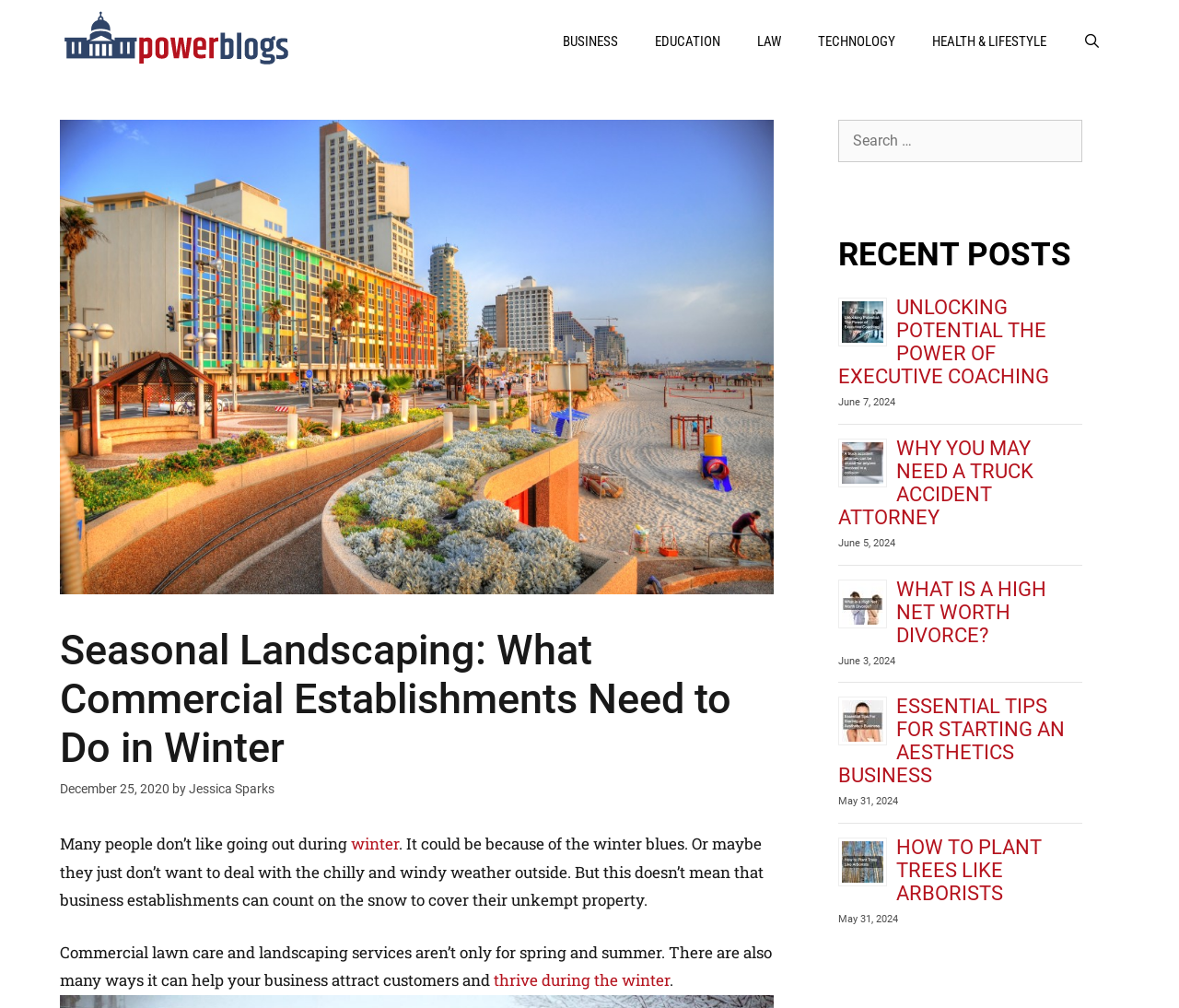Provide an in-depth caption for the elements present on the webpage.

This webpage is about winter landscaping for commercial establishments. At the top, there is a banner with the site's name "Power Blogs" and a navigation menu with links to various categories such as "BUSINESS", "EDUCATION", "LAW", and more. Below the navigation menu, there is a large image of a city by the coast.

The main content of the webpage is an article titled "Seasonal Landscaping: What Commercial Establishments Need to Do in Winter". The article is written by Jessica Sparks and was published on December 25, 2020. The article discusses the importance of commercial landscaping during the winter season, highlighting that it's not just for spring and summer. It also provides tips on how to attract customers and thrive during the winter.

On the right side of the webpage, there is a section titled "RECENT POSTS" with five recent articles listed. Each article has a heading, an image, and a publication date. The articles are about various topics such as executive coaching, truck accident attorneys, high net worth divorce, starting an aesthetics business, and planting trees like arborists.

At the bottom of the webpage, there is a search bar where users can search for specific topics. Overall, the webpage has a clean and organized layout, making it easy to navigate and find relevant information.